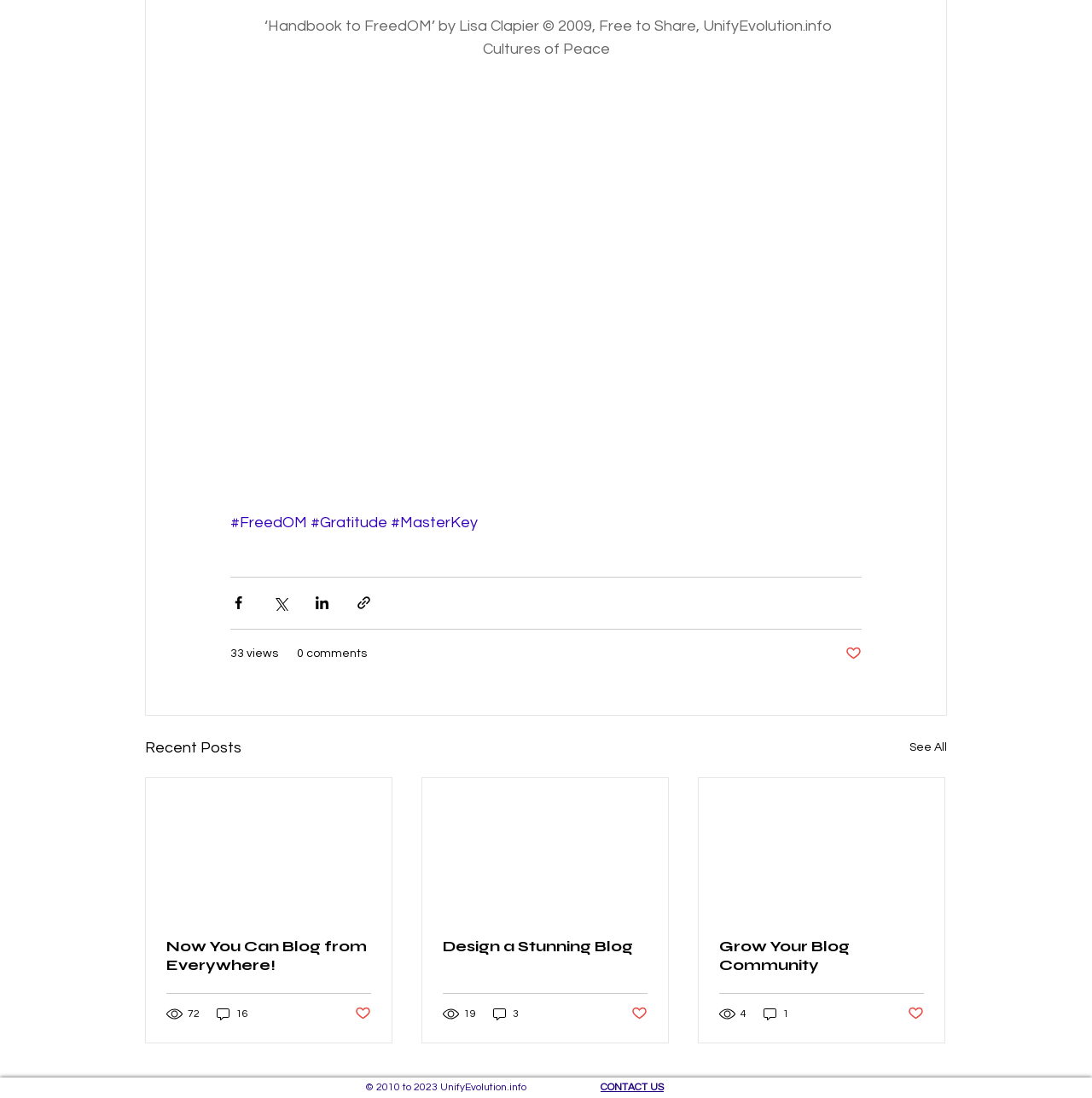Determine the bounding box for the UI element described here: "4".

[0.659, 0.916, 0.685, 0.931]